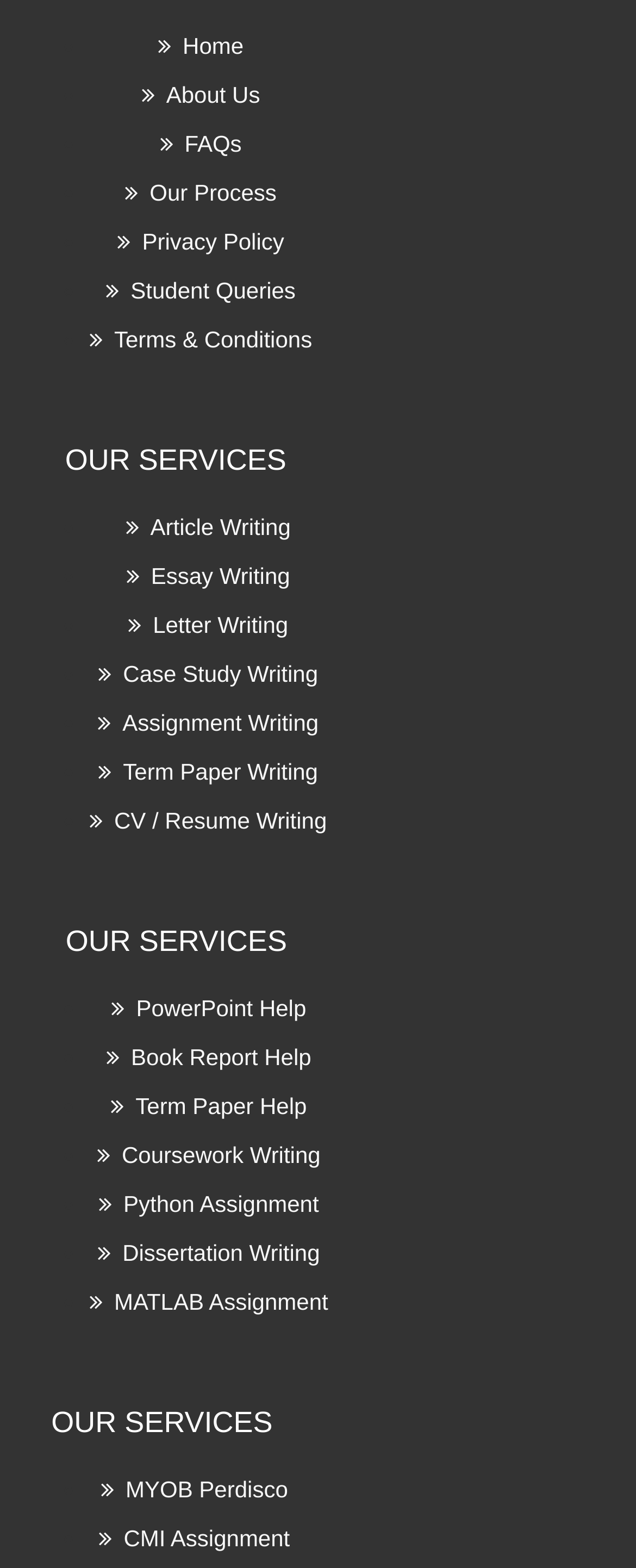Please determine the bounding box of the UI element that matches this description: Home. The coordinates should be given as (top-left x, top-left y, bottom-right x, bottom-right y), with all values between 0 and 1.

[0.249, 0.014, 0.383, 0.045]